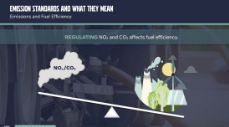Refer to the image and provide an in-depth answer to the question:
What do the two clouds in the illustration represent?

The illustration shows two clouds, one labeled 'NOx/CO2', which symbolizes regulated emissions, and the other depicting a simplified scale, which visually represents the relationship between emissions and fuel efficiencies.